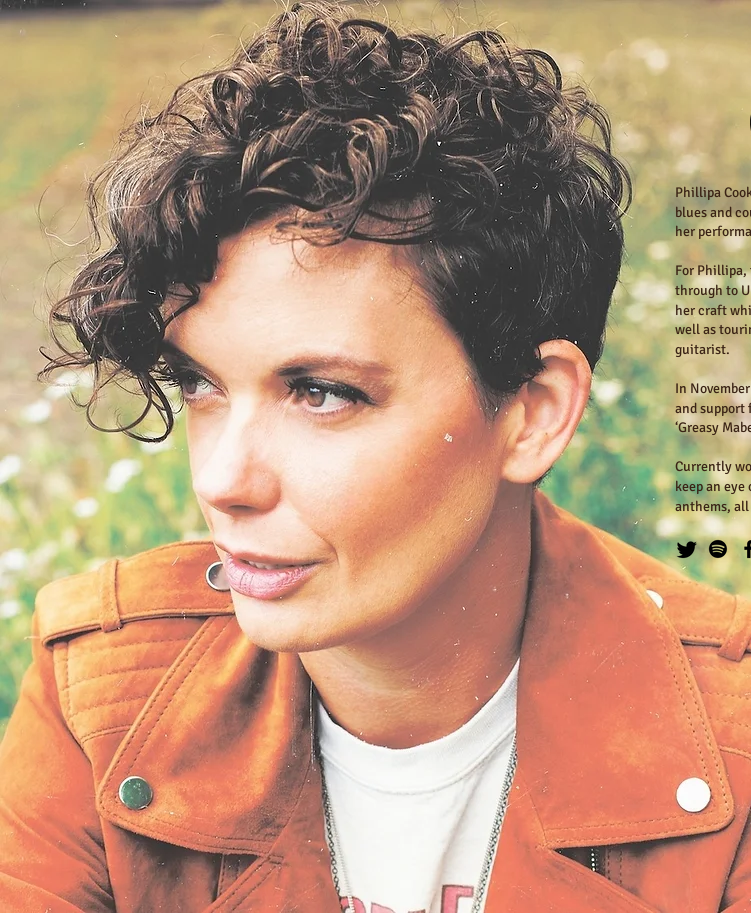Where did Phillipa Cookman study music?
From the image, respond using a single word or phrase.

Royal Academy of Music